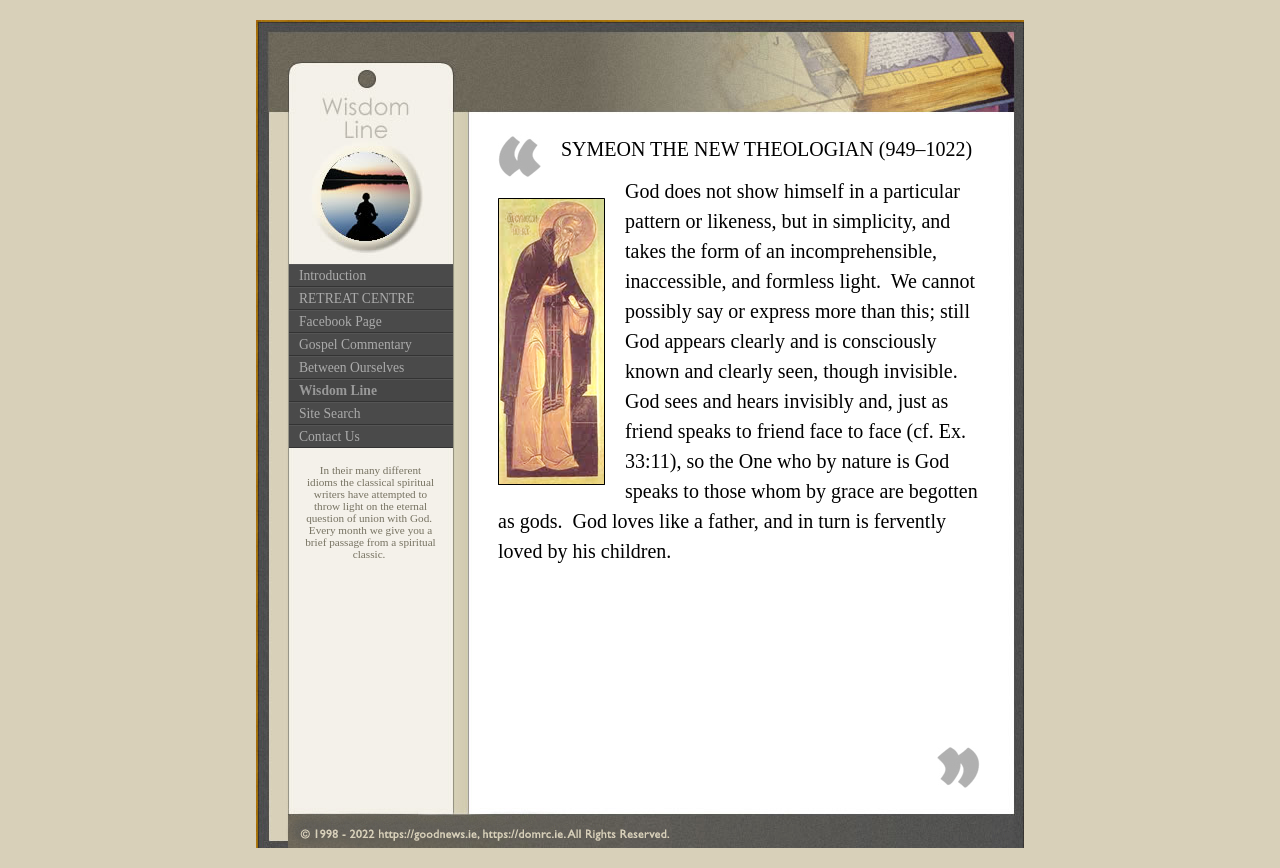Select the bounding box coordinates of the element I need to click to carry out the following instruction: "Visit RETREAT CENTRE".

[0.226, 0.331, 0.354, 0.357]